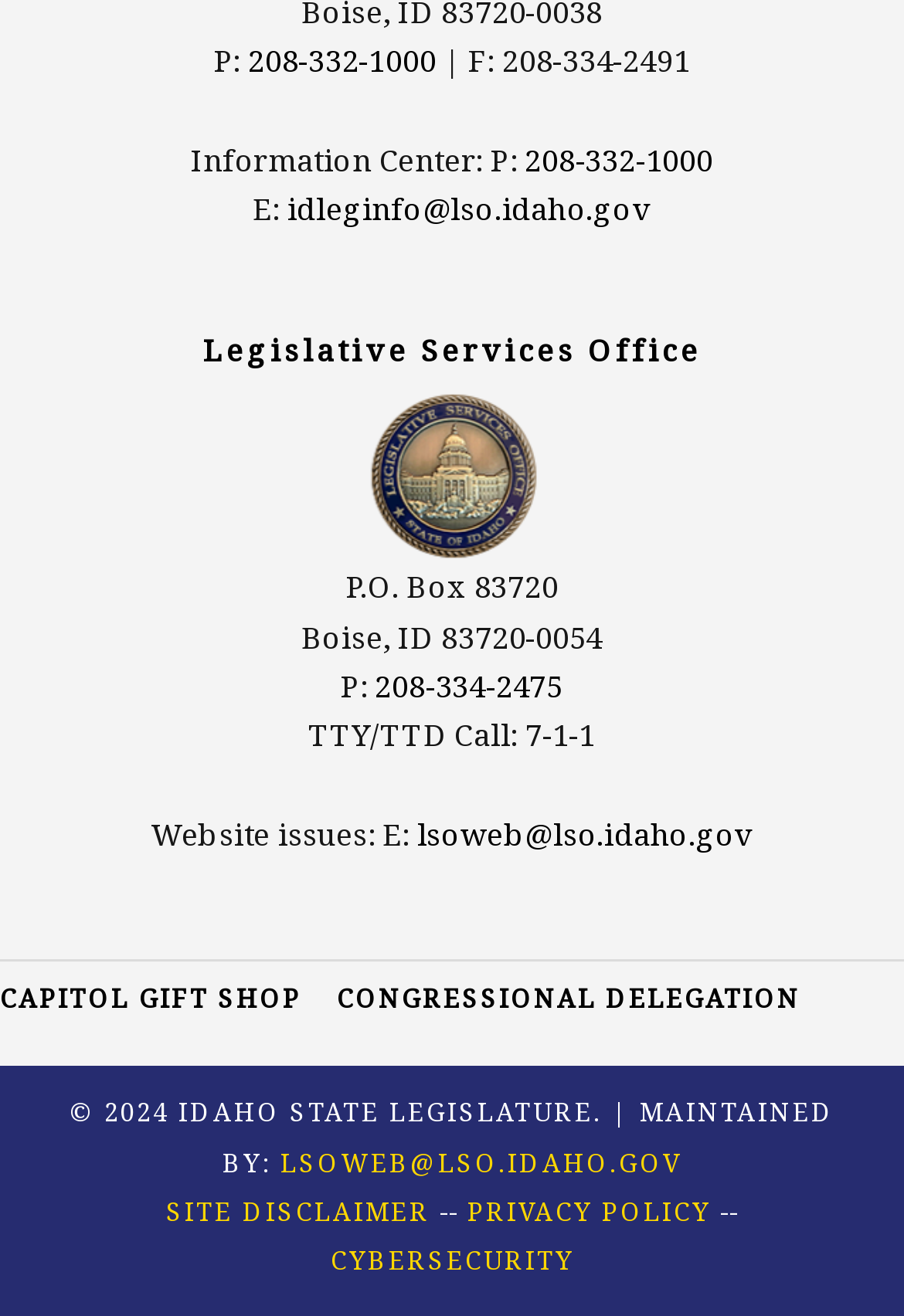Identify the bounding box coordinates of the region I need to click to complete this instruction: "Call the information center".

[0.211, 0.105, 0.581, 0.136]